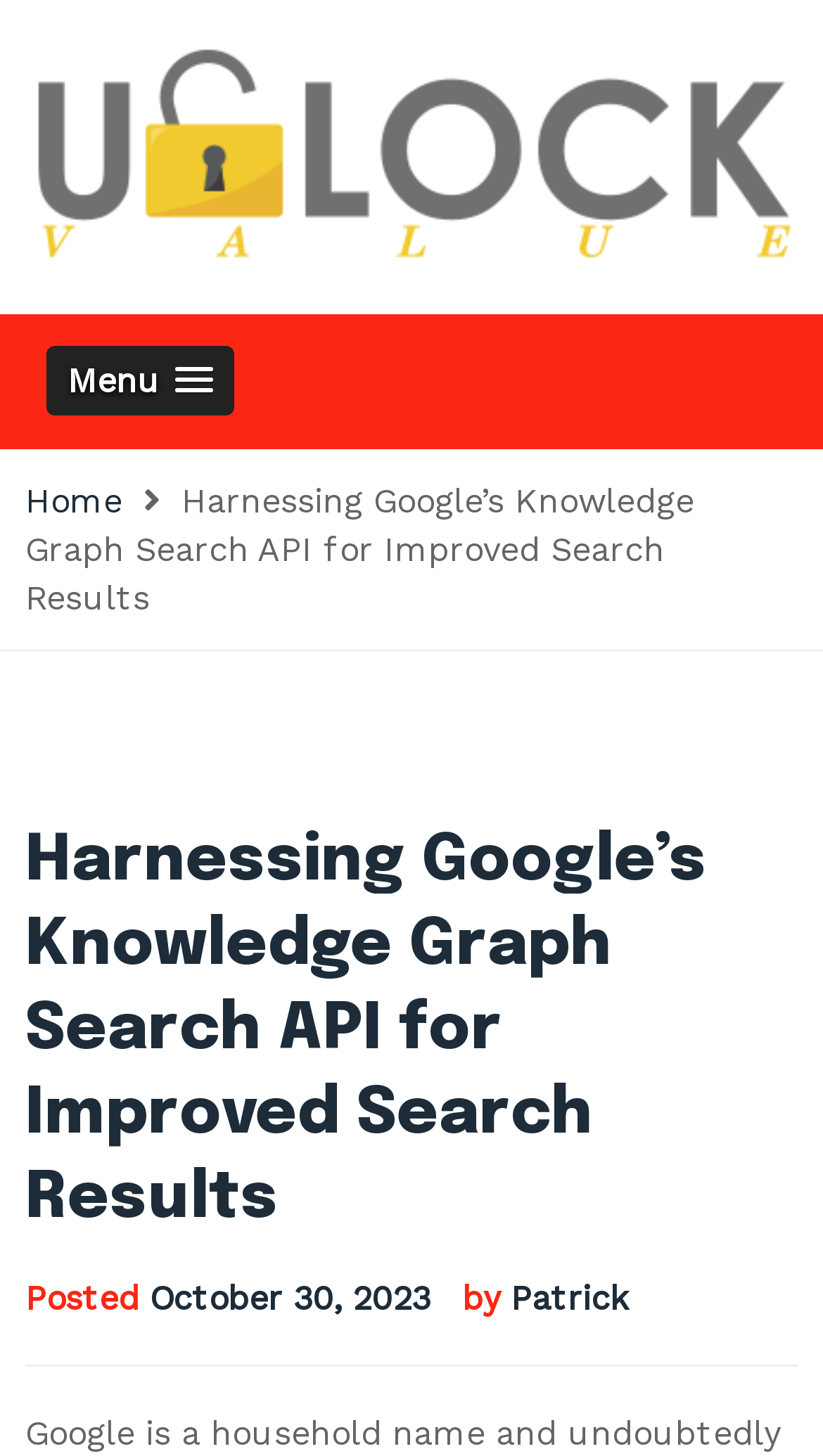What is the name of the author of the latest article?
Please provide a single word or phrase as the answer based on the screenshot.

Patrick